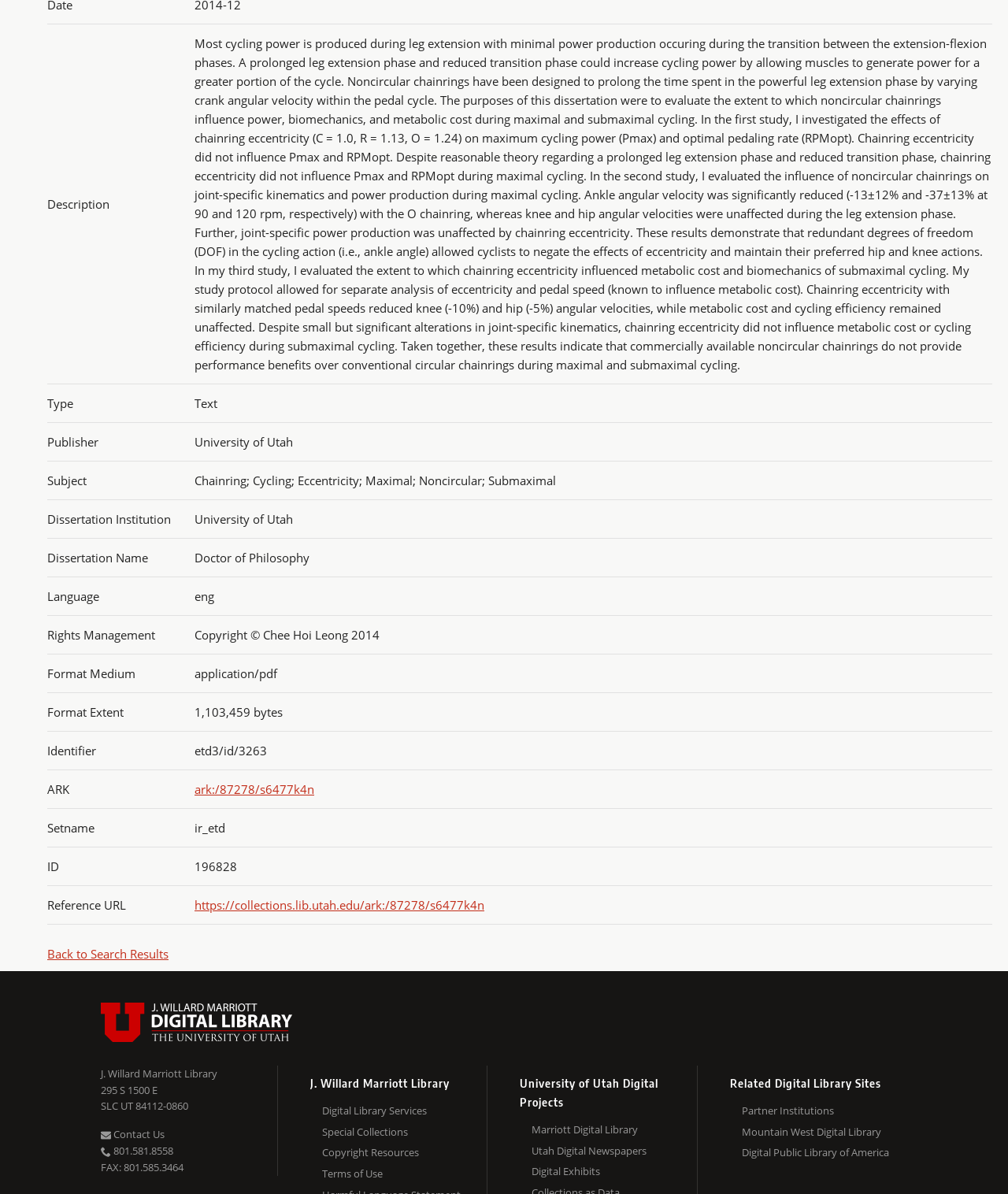Kindly determine the bounding box coordinates for the clickable area to achieve the given instruction: "Click on the link 'What is a Sales Funnel?'".

None